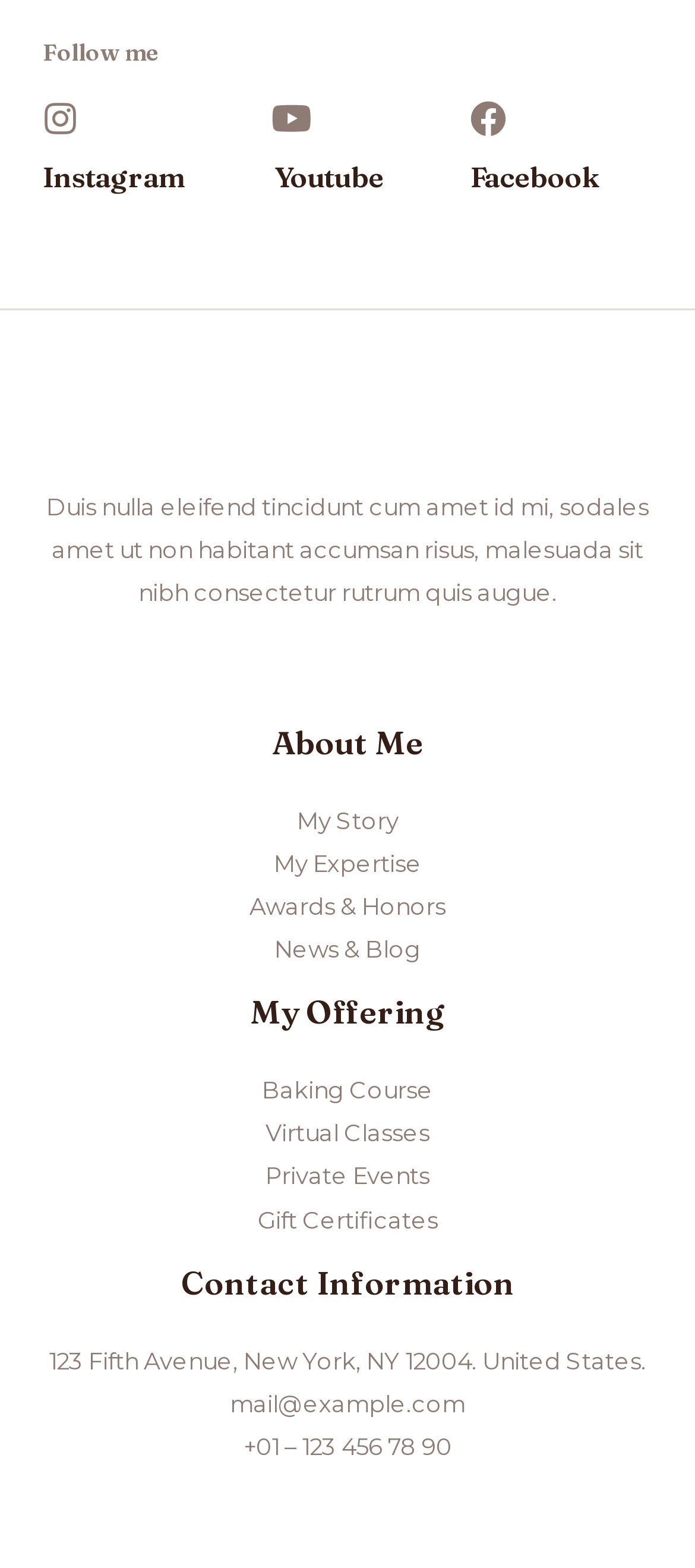Using the webpage screenshot and the element description Youtube, determine the bounding box coordinates. Specify the coordinates in the format (top-left x, top-left y, bottom-right x, bottom-right y) with values ranging from 0 to 1.

[0.395, 0.101, 0.552, 0.124]